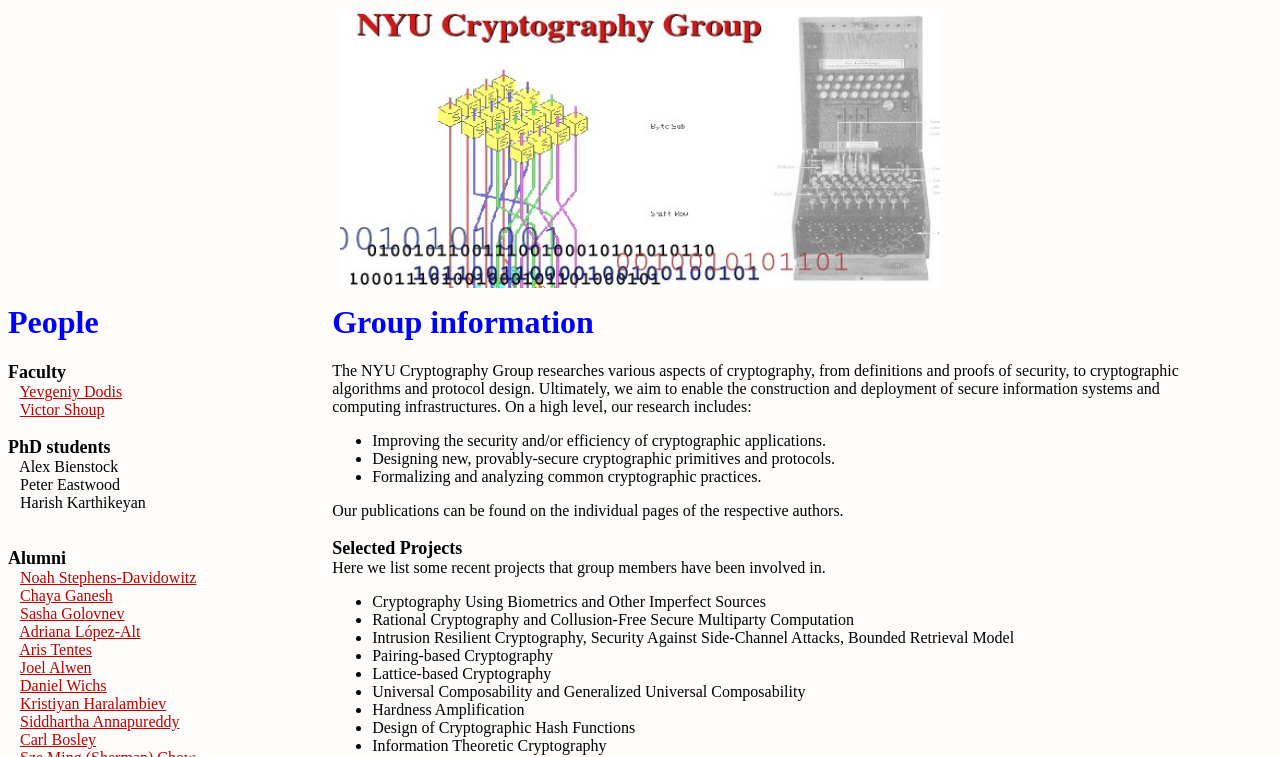Identify the bounding box coordinates of the part that should be clicked to carry out this instruction: "Read about the research focus of the NYU Cryptography Group".

[0.291, 0.595, 0.652, 0.617]